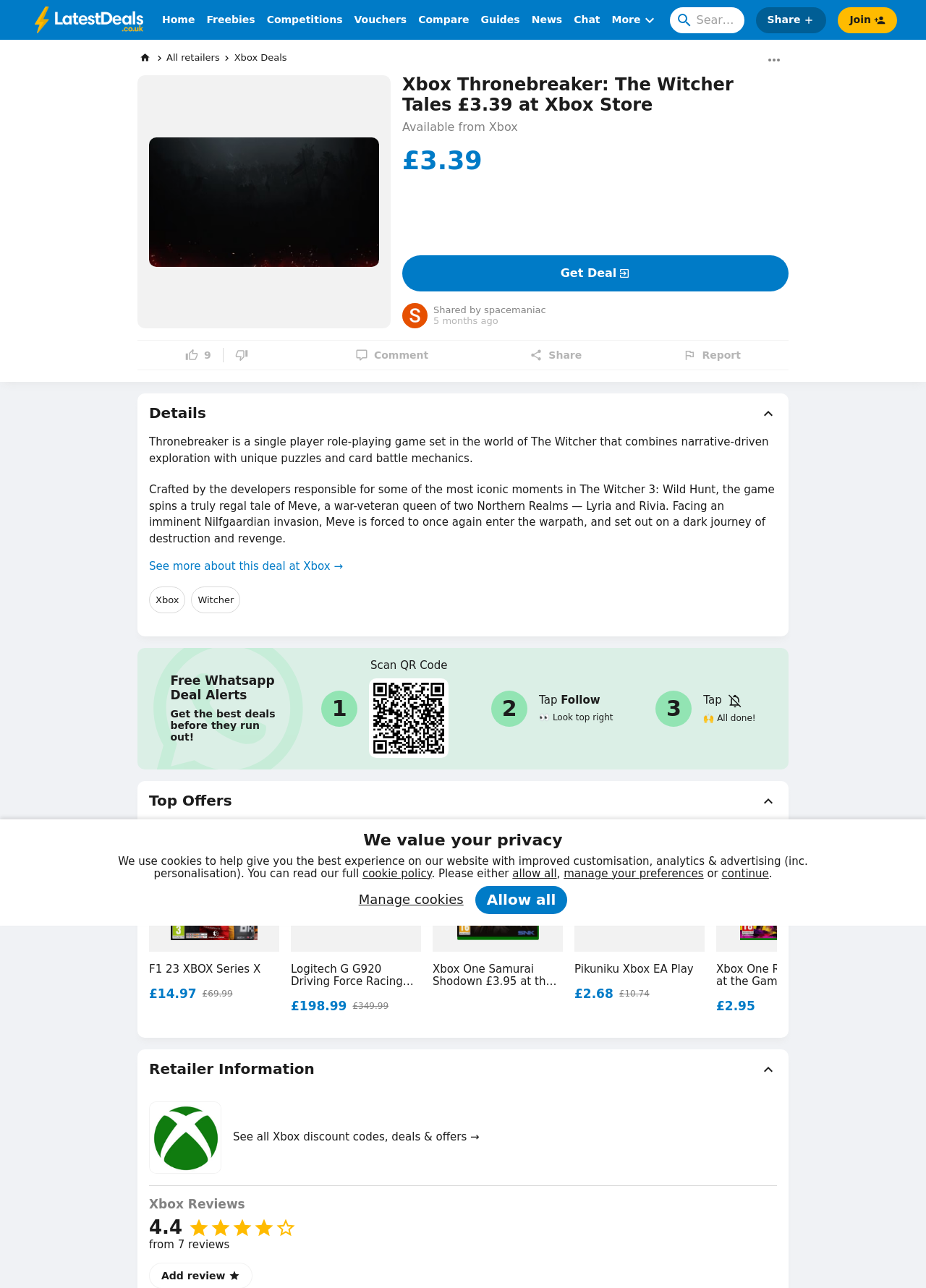Please provide a brief answer to the question using only one word or phrase: 
What is the platform of the game?

Xbox